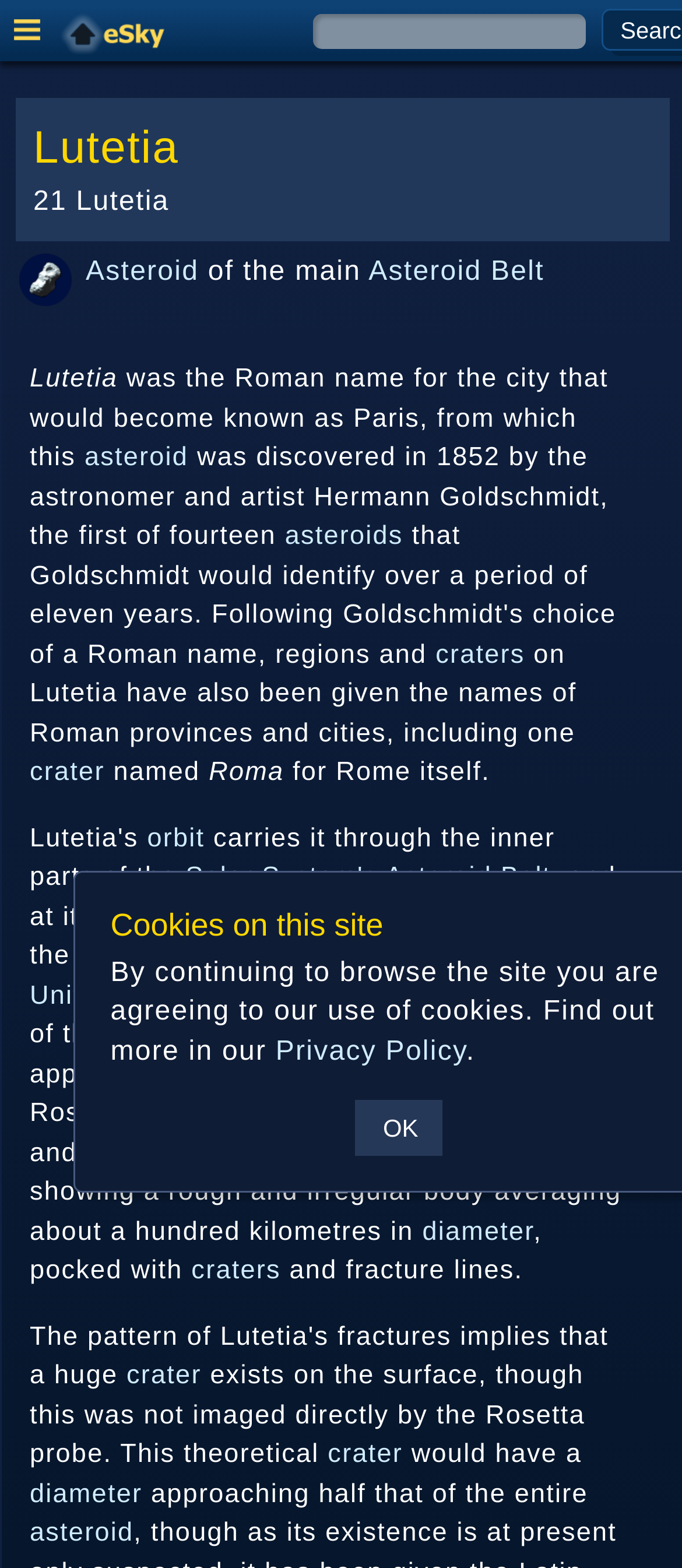What is the asteroid's diameter?
Answer the question with a single word or phrase derived from the image.

About 100 km